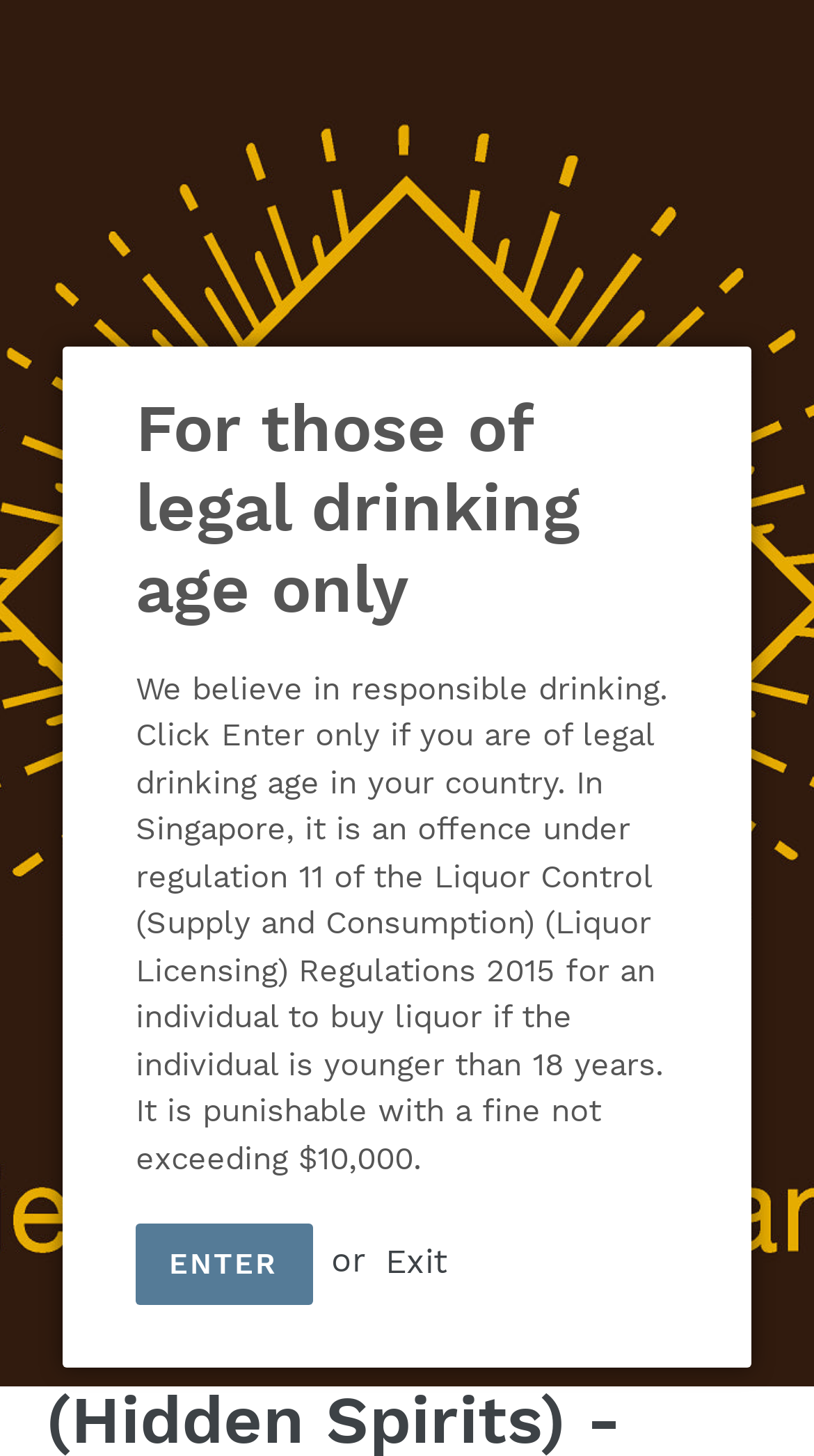Refer to the screenshot and answer the following question in detail:
What is the age limit for buying liquor in Singapore?

The answer can be found in the warning message at the top of the page, which states that it is an offence under regulation 11 of the Liquor Control (Supply and Consumption) (Liquor Licensing) Regulations 2015 for an individual to buy liquor if the individual is younger than 18 years.